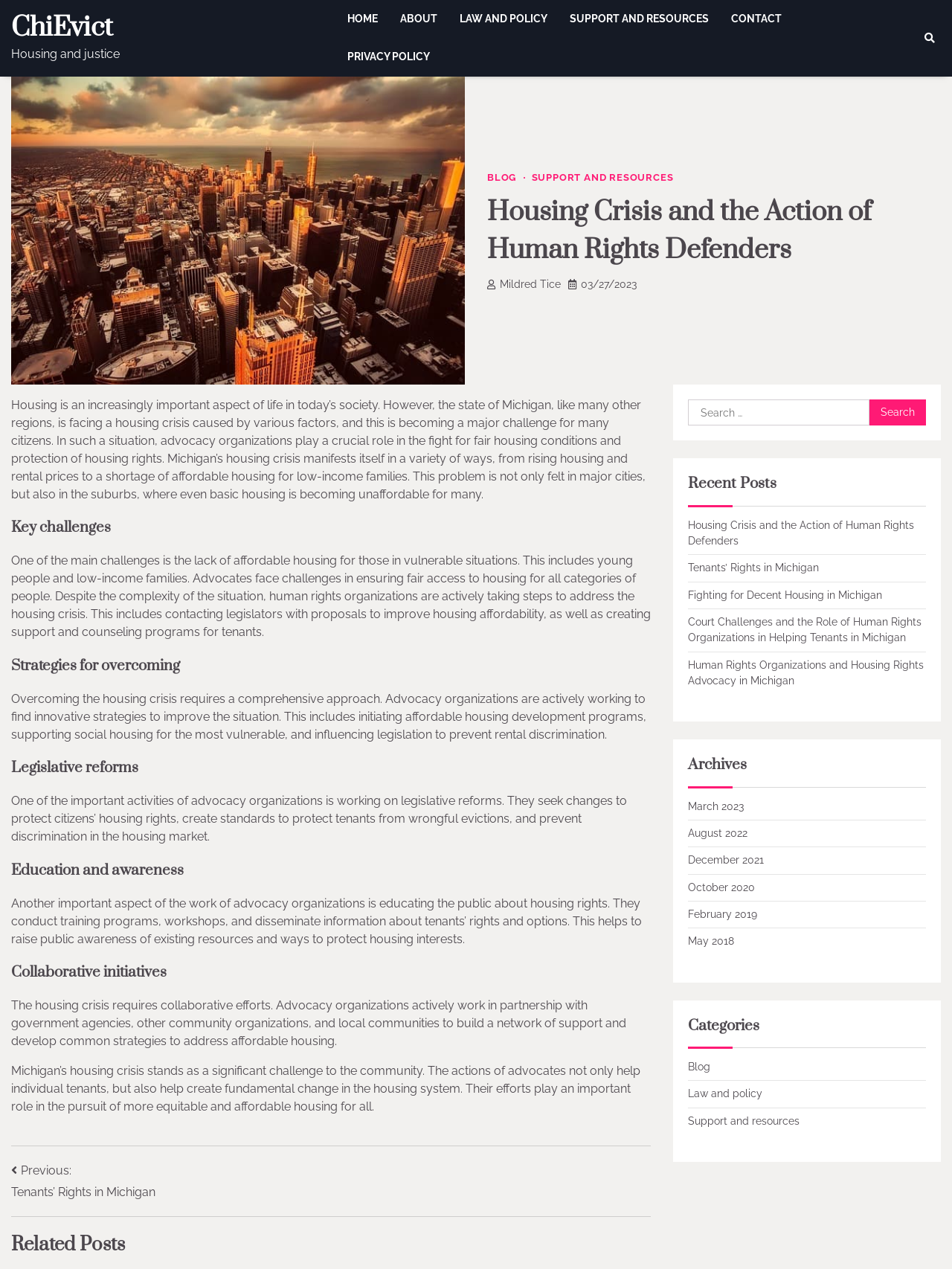Provide the bounding box coordinates for the area that should be clicked to complete the instruction: "View the previous post 'Tenants’ Rights in Michigan'".

[0.012, 0.915, 0.163, 0.947]